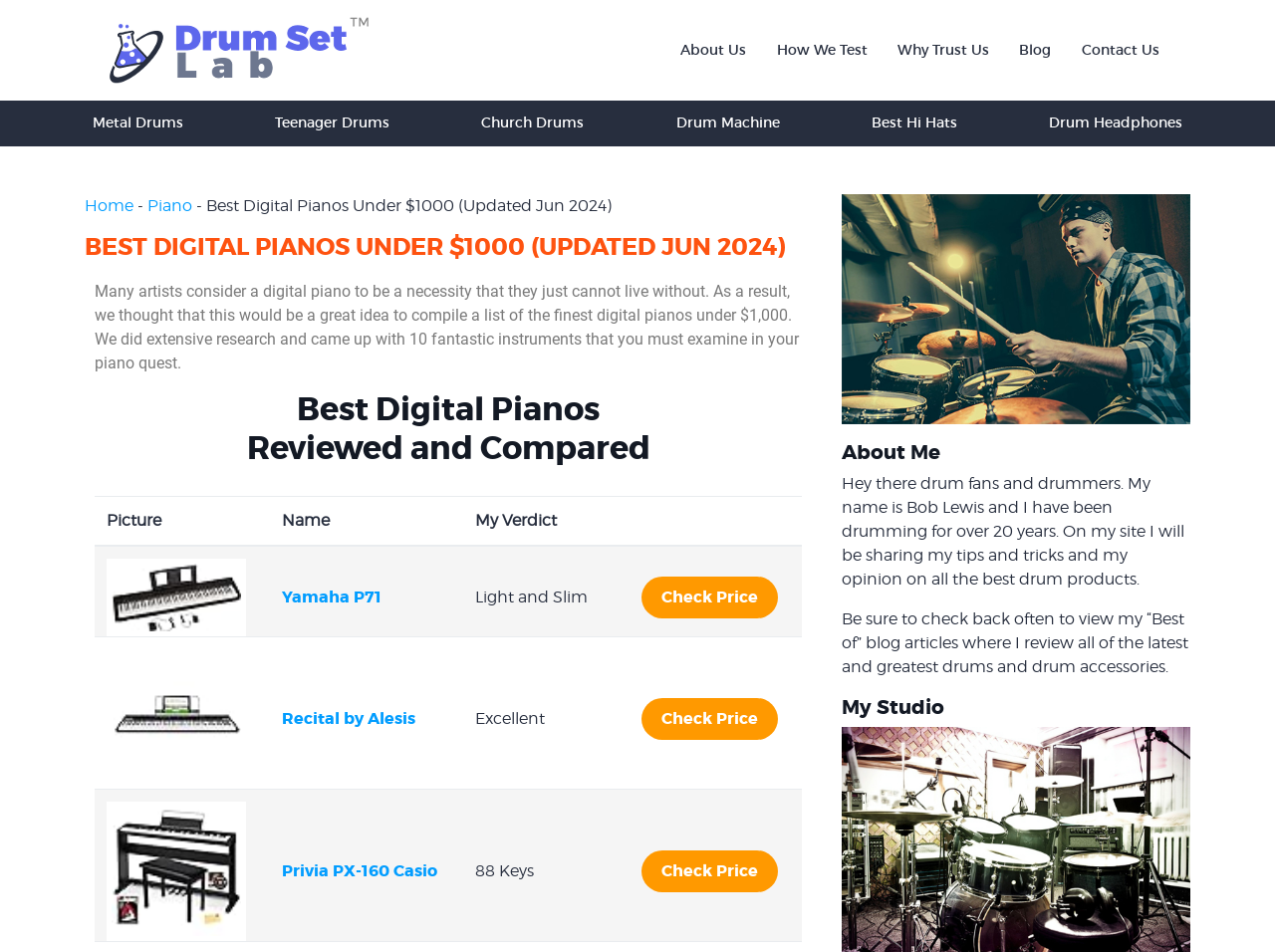What is the name of the author of this webpage?
From the screenshot, supply a one-word or short-phrase answer.

Bob Lewis